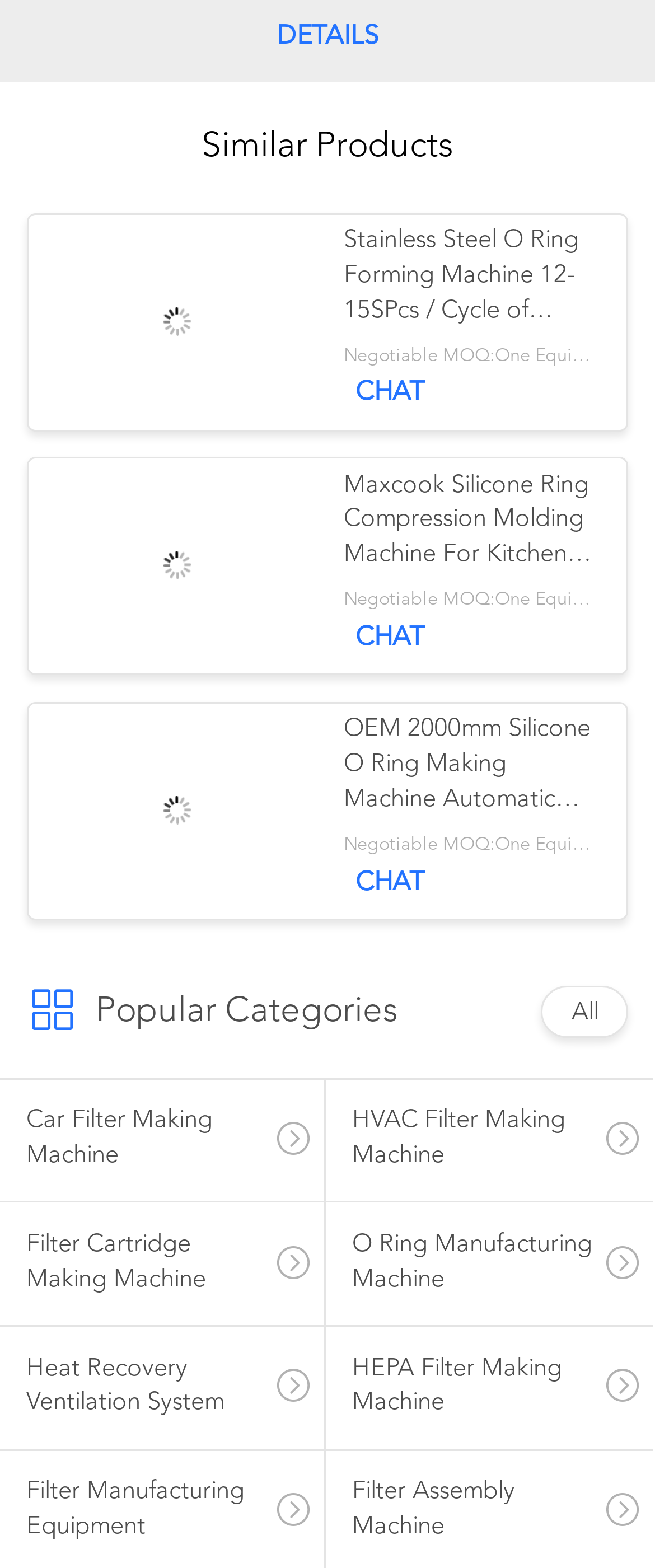Provide the bounding box coordinates of the section that needs to be clicked to accomplish the following instruction: "Search for jobs."

None